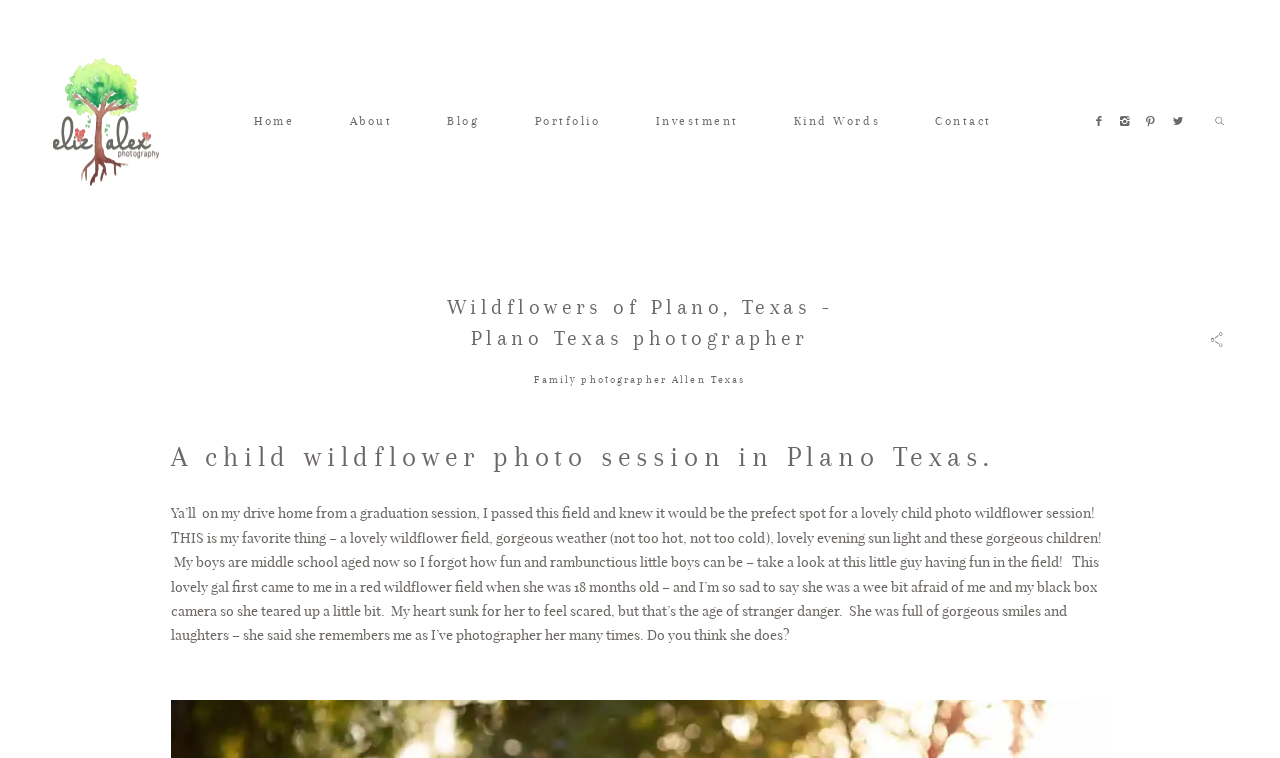How many menu items are present in the 'Kind Words' menu?
Give a one-word or short-phrase answer derived from the screenshot.

3